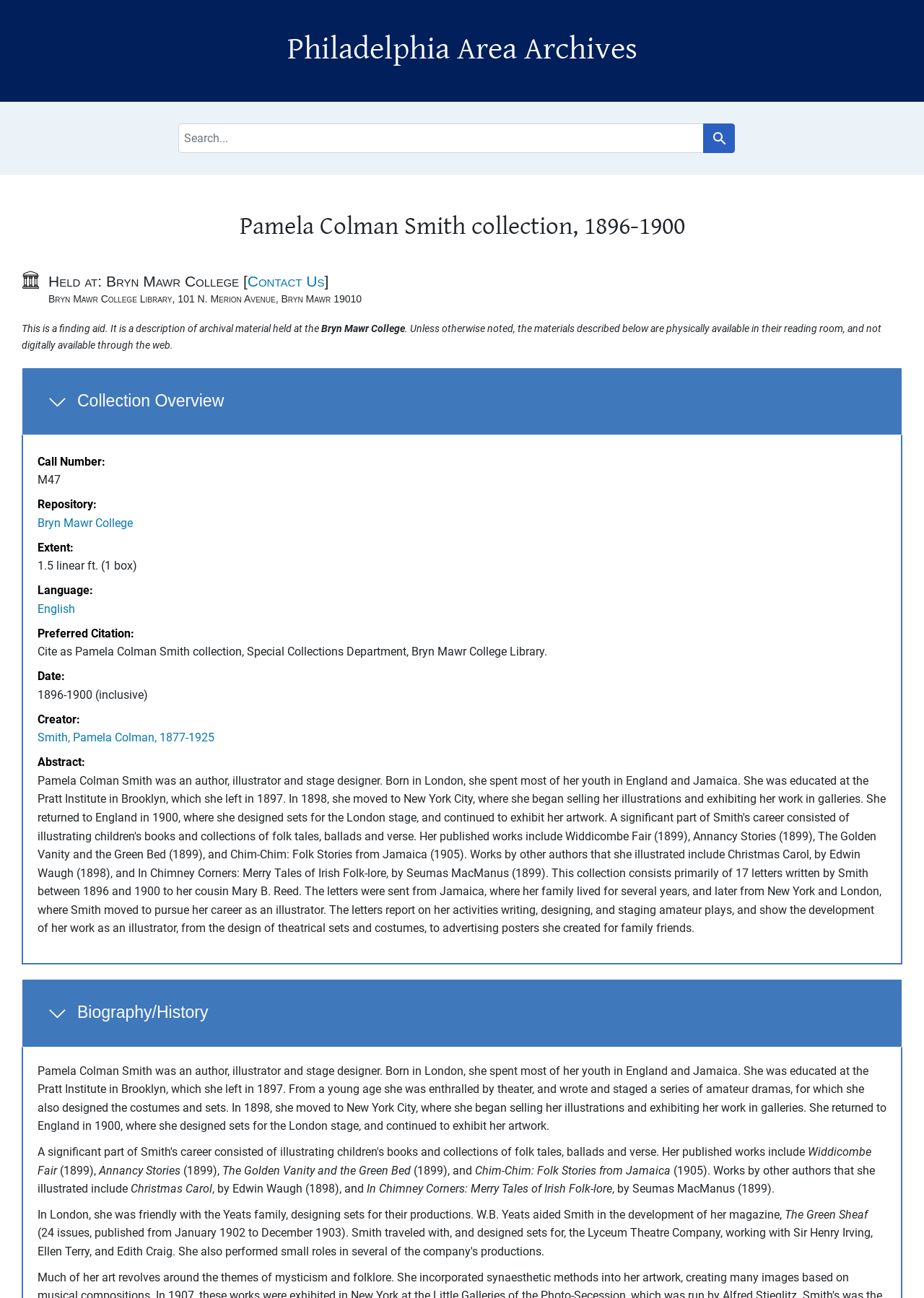What is the language of the collection?
Provide a detailed and extensive answer to the question.

The language of the collection can be found in the 'Language' section of the 'Collection Overview' which is located under the 'Overview and metadata sections' heading.